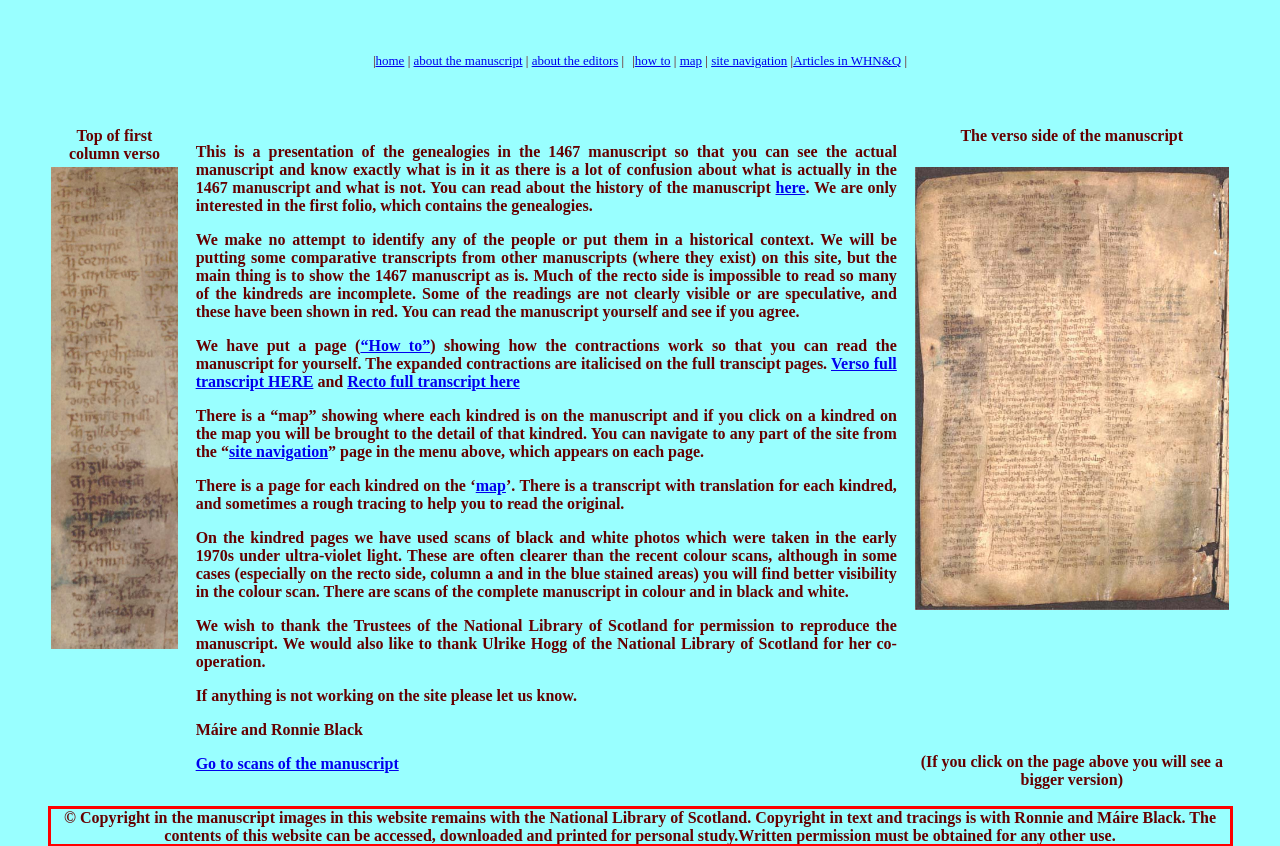Using OCR, extract the text content found within the red bounding box in the given webpage screenshot.

© Copyright in the manuscript images in this website remains with the National Library of Scotland. Copyright in text and tracings is with Ronnie and Máire Black. The contents of this website can be accessed, downloaded and printed for personal study.Written permission must be obtained for any other use.